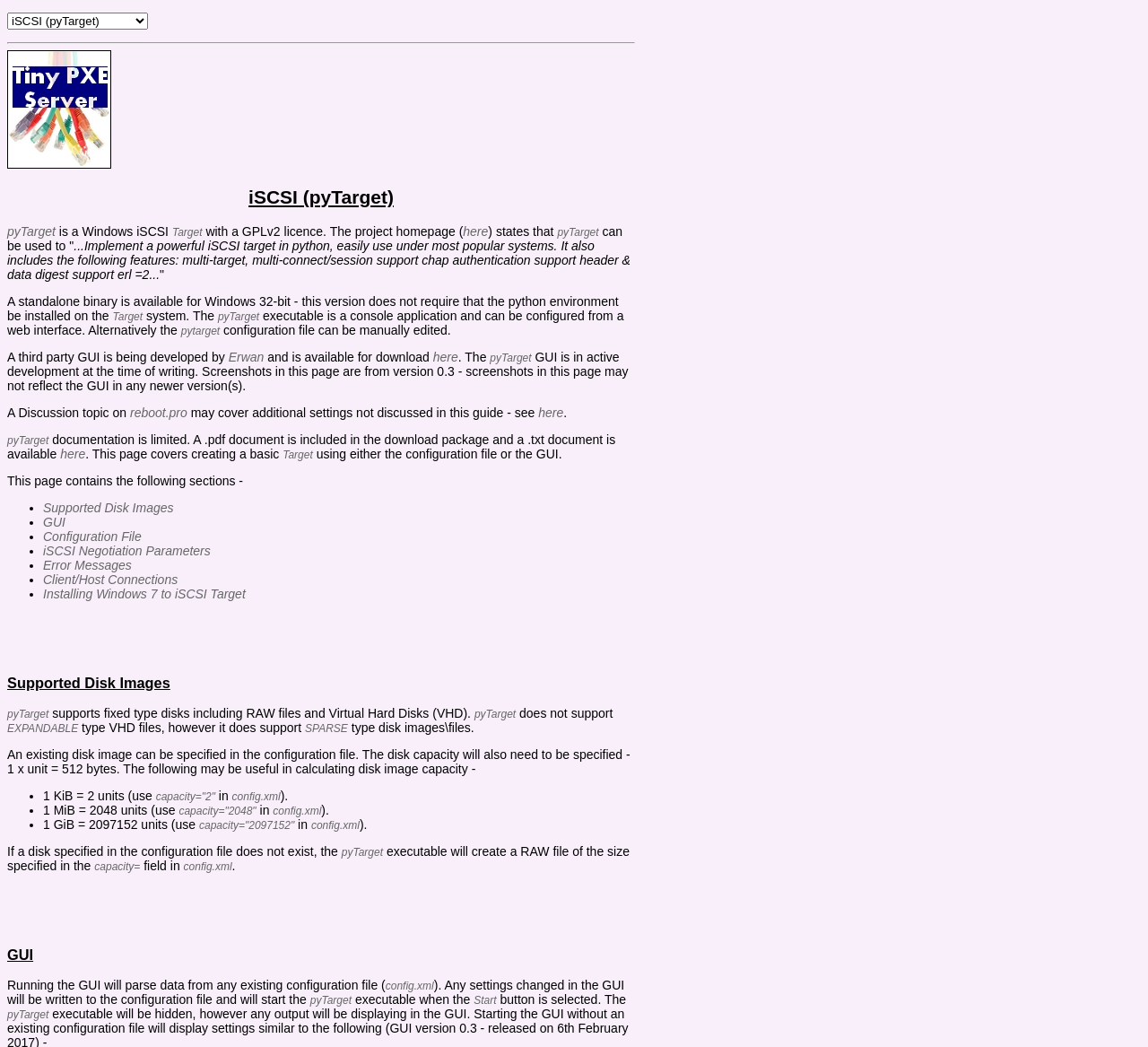Provide the bounding box coordinates for the specified HTML element described in this description: "iSCSI Negotiation Parameters". The coordinates should be four float numbers ranging from 0 to 1, in the format [left, top, right, bottom].

[0.038, 0.519, 0.183, 0.533]